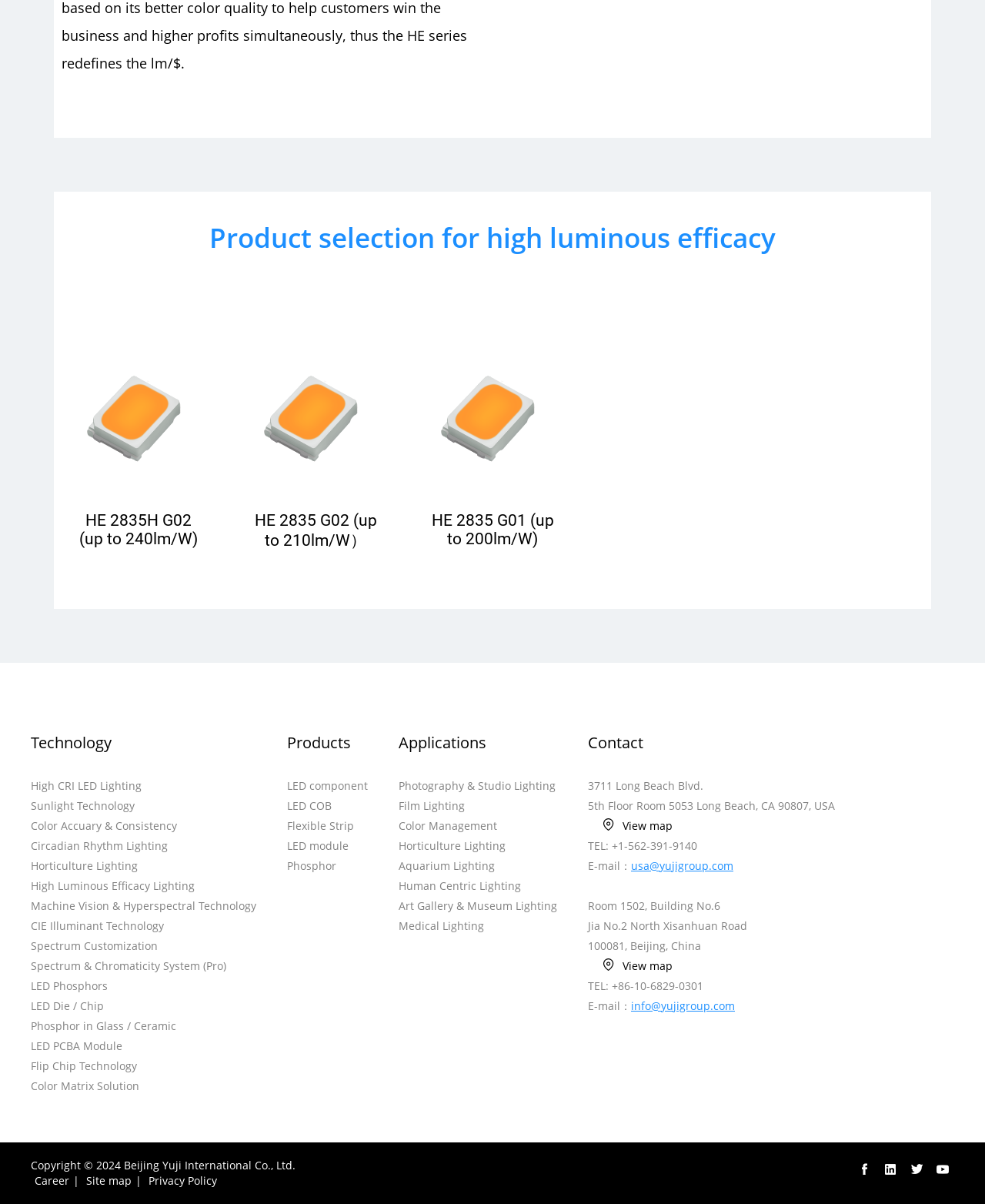Locate the bounding box coordinates of the element that needs to be clicked to carry out the instruction: "Select the 'LED component' product". The coordinates should be given as four float numbers ranging from 0 to 1, i.e., [left, top, right, bottom].

[0.291, 0.646, 0.373, 0.658]